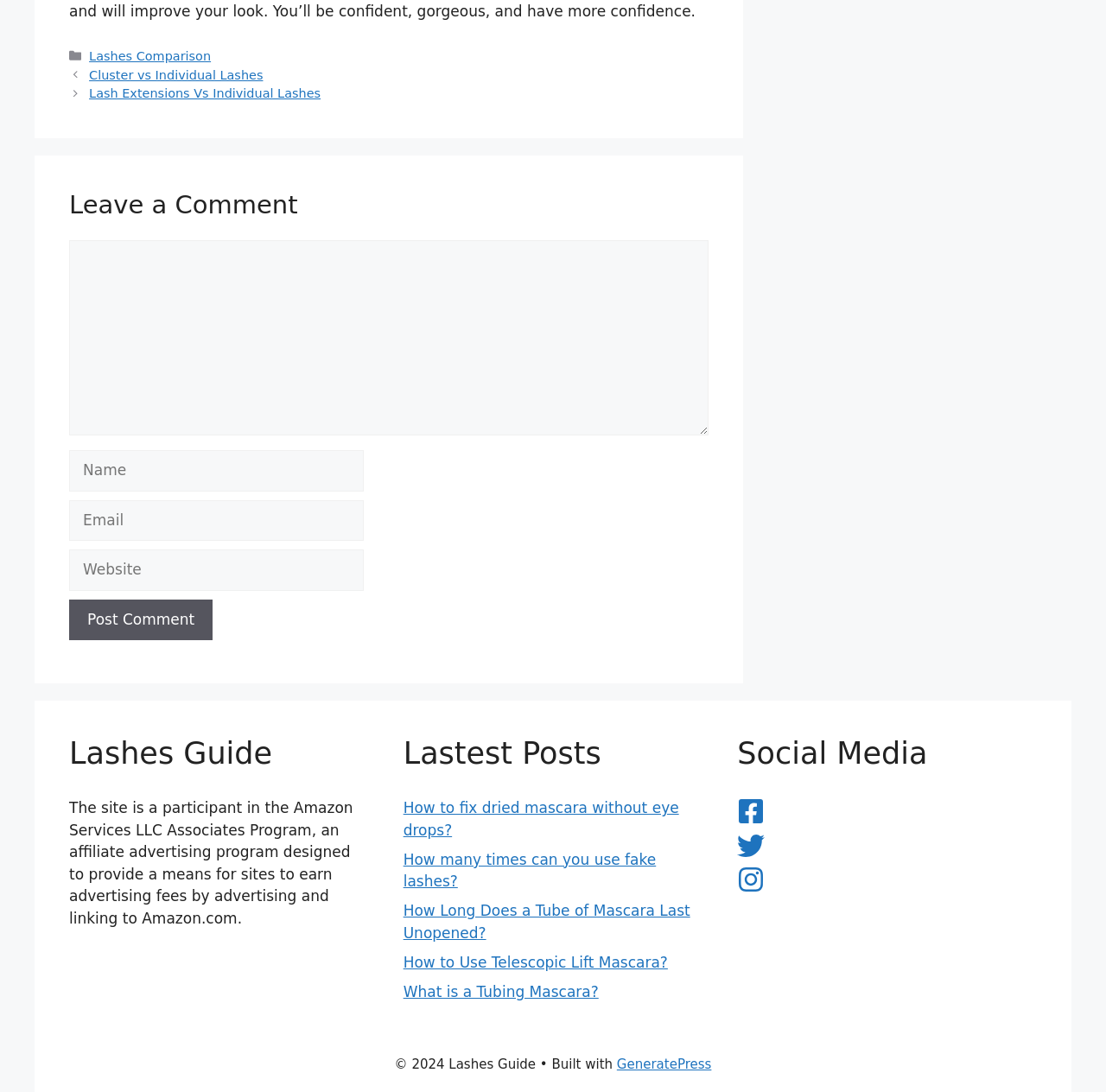Locate the bounding box coordinates of the element that should be clicked to fulfill the instruction: "Click on the 'Post Comment' button".

[0.062, 0.549, 0.192, 0.586]